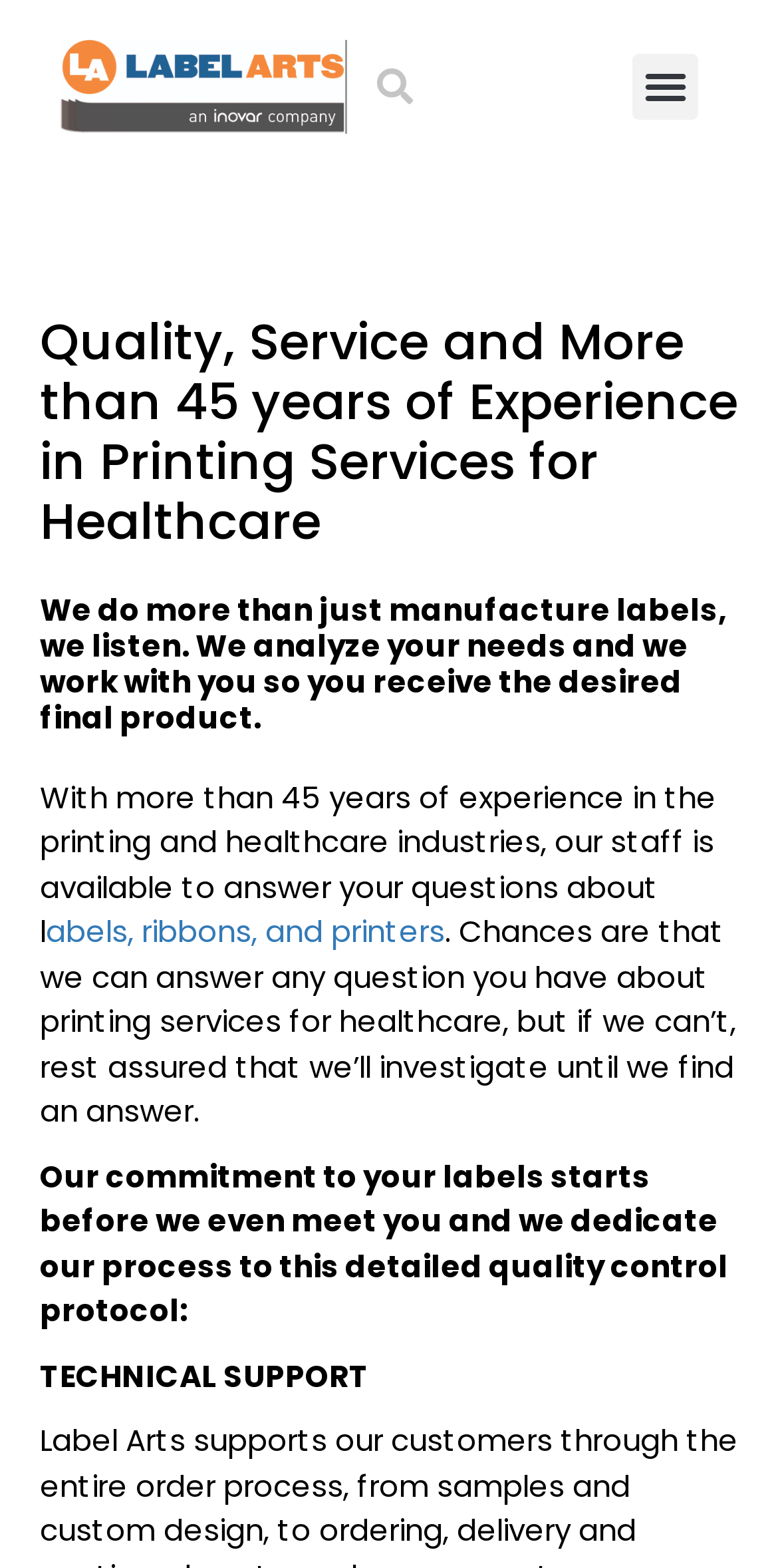Please determine and provide the text content of the webpage's heading.

Quality, Service and More than 45 years of Experience in Printing Services for Healthcare